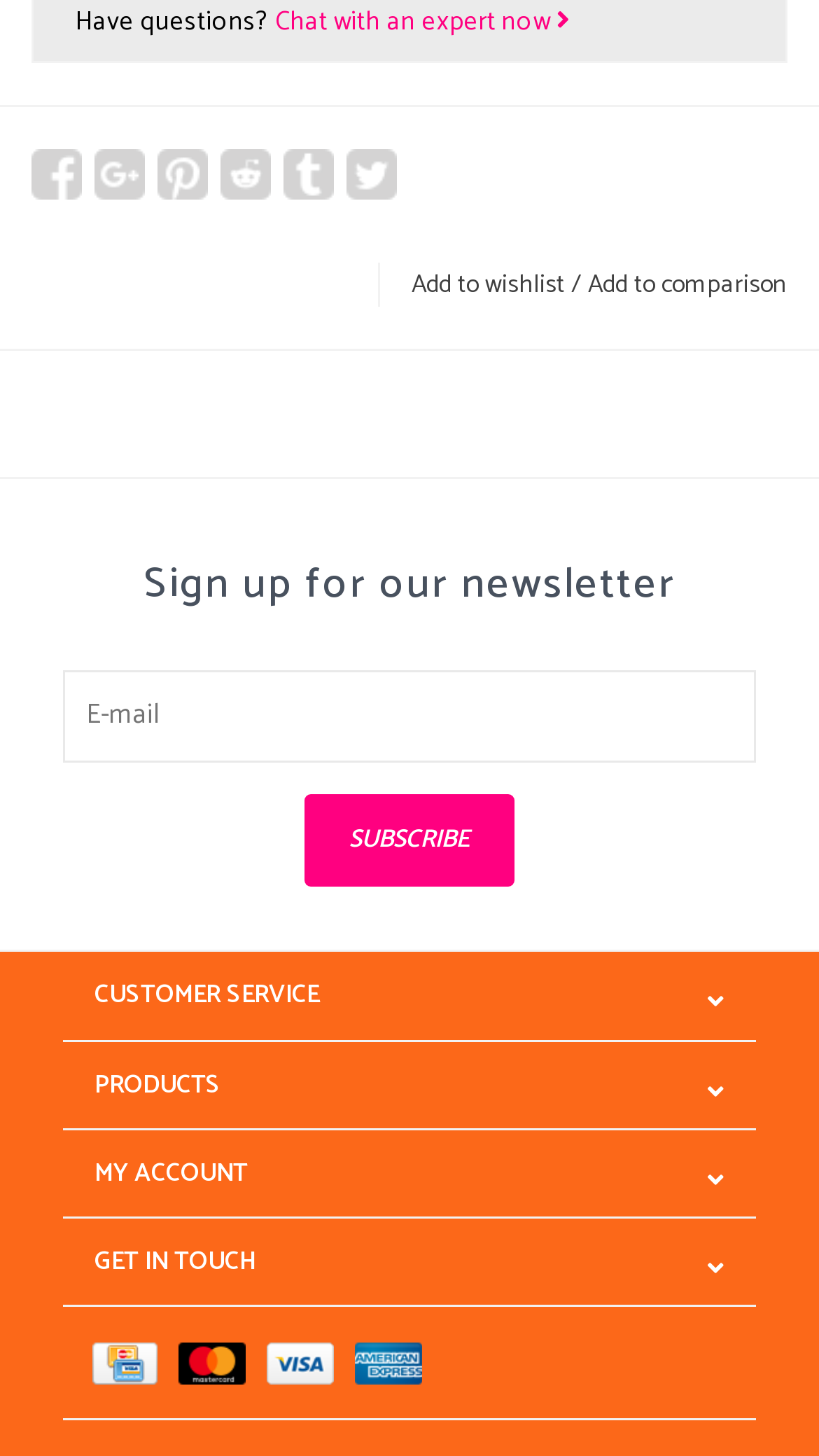Indicate the bounding box coordinates of the element that must be clicked to execute the instruction: "Pay with Credit Card". The coordinates should be given as four float numbers between 0 and 1, i.e., [left, top, right, bottom].

[0.113, 0.922, 0.219, 0.95]